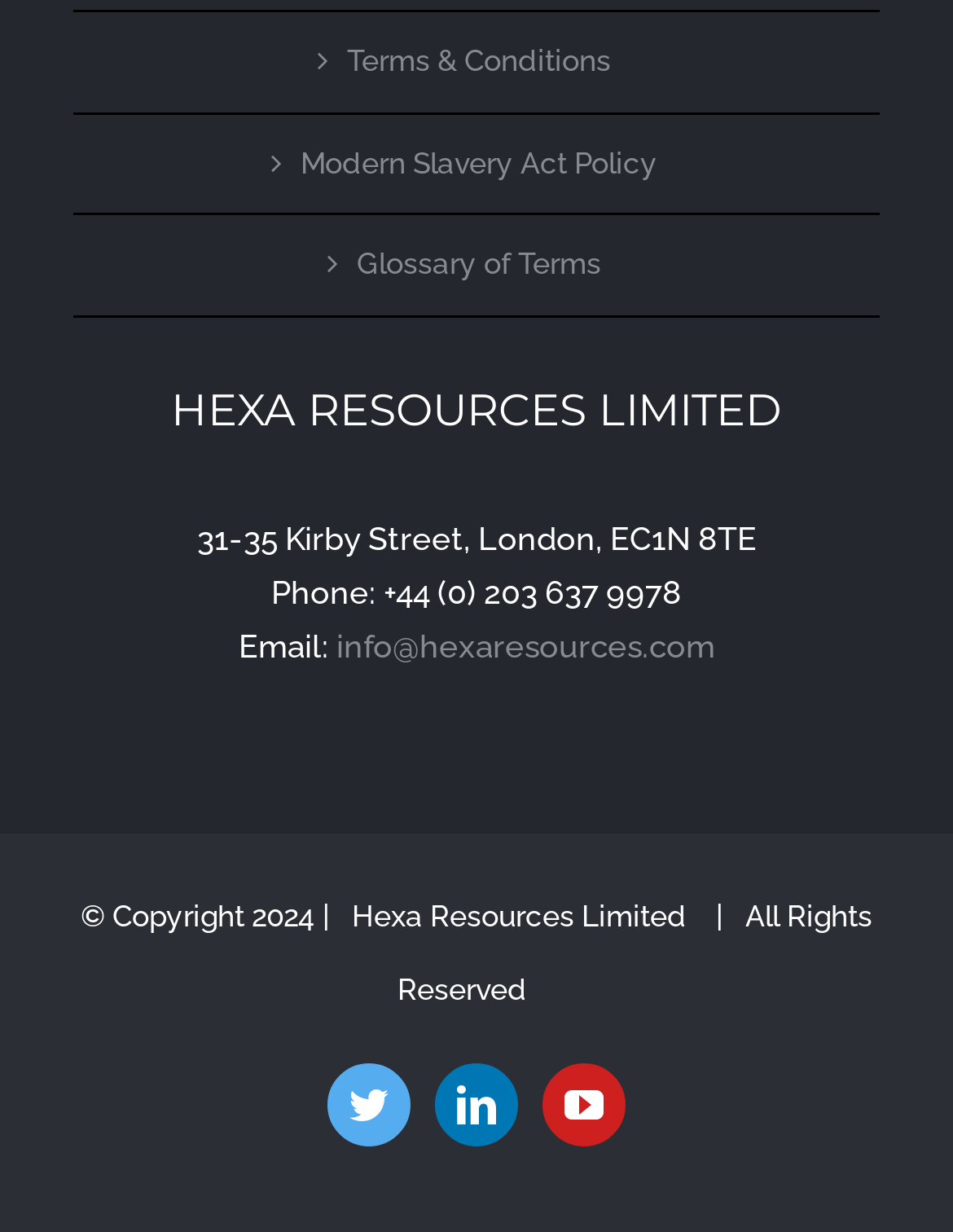What social media platforms are linked?
Please interpret the details in the image and answer the question thoroughly.

The social media platforms can be found in the link elements with the icons '', '', and '' located at the bottom of the webpage.